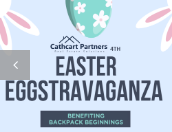What is the charitable cause associated with the event?
Look at the image and respond with a one-word or short phrase answer.

Backpack Beginnings